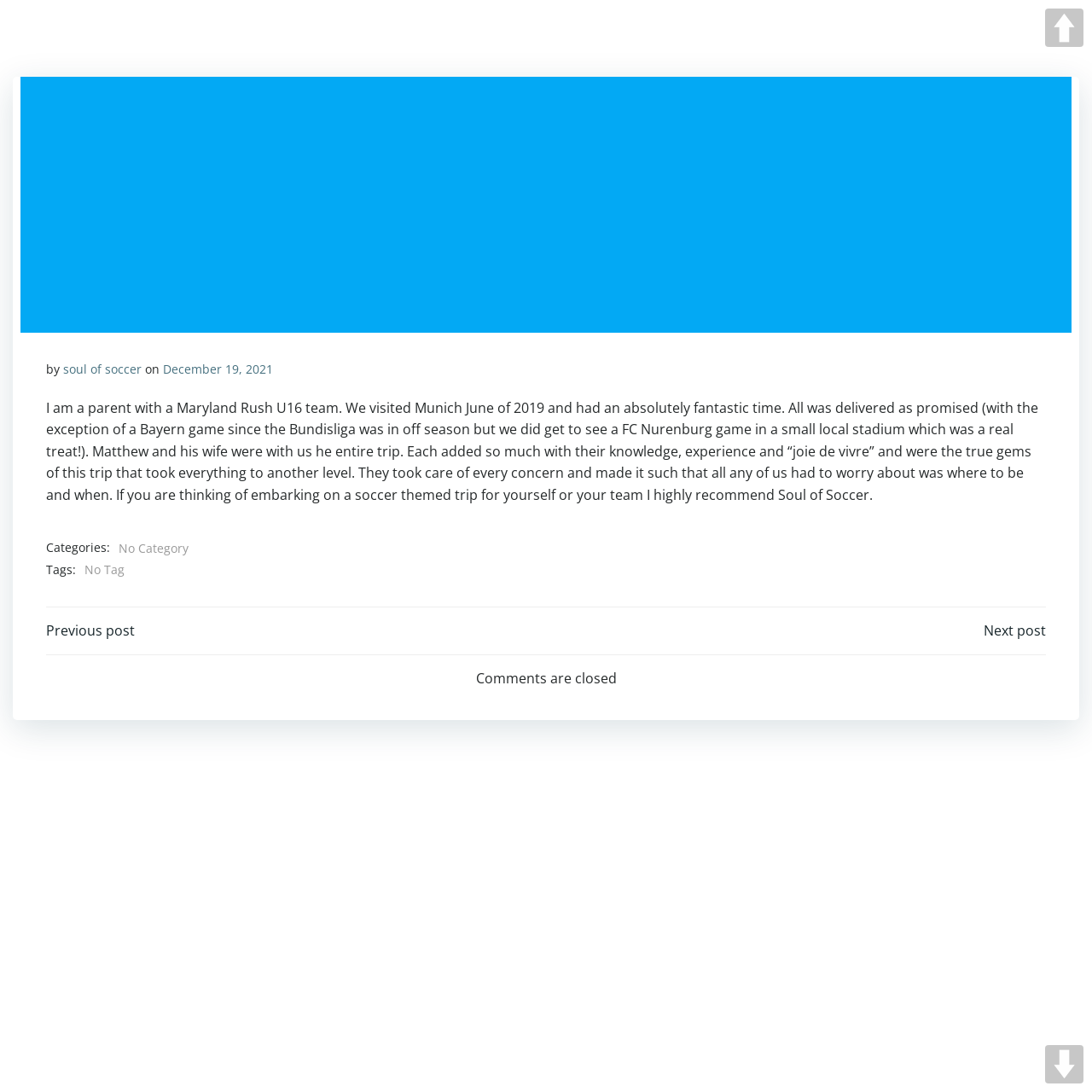Please give a succinct answer to the question in one word or phrase:
What is the date of the blog post?

December 19, 2021